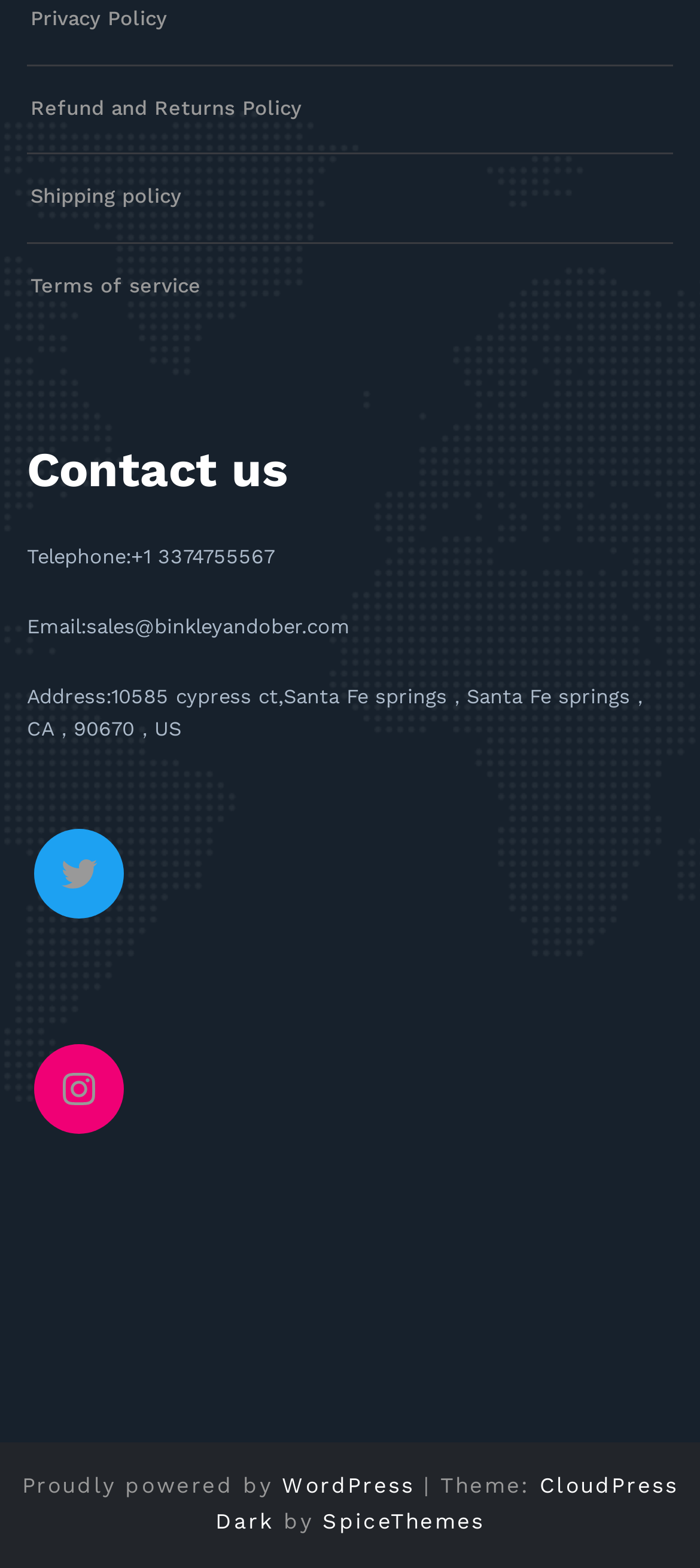Bounding box coordinates are to be given in the format (top-left x, top-left y, bottom-right x, bottom-right y). All values must be floating point numbers between 0 and 1. Provide the bounding box coordinate for the UI element described as: CloudPress Dark

[0.308, 0.939, 0.969, 0.978]